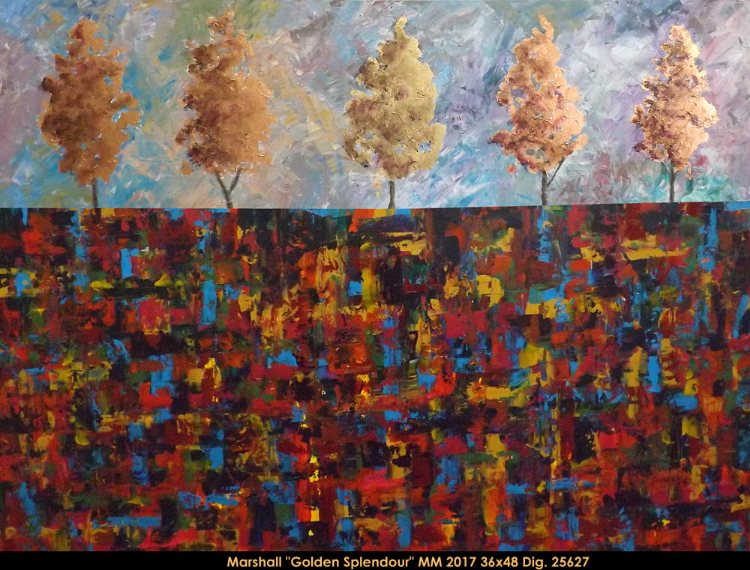Kindly respond to the following question with a single word or a brief phrase: 
What is the digital code of the painting?

25627